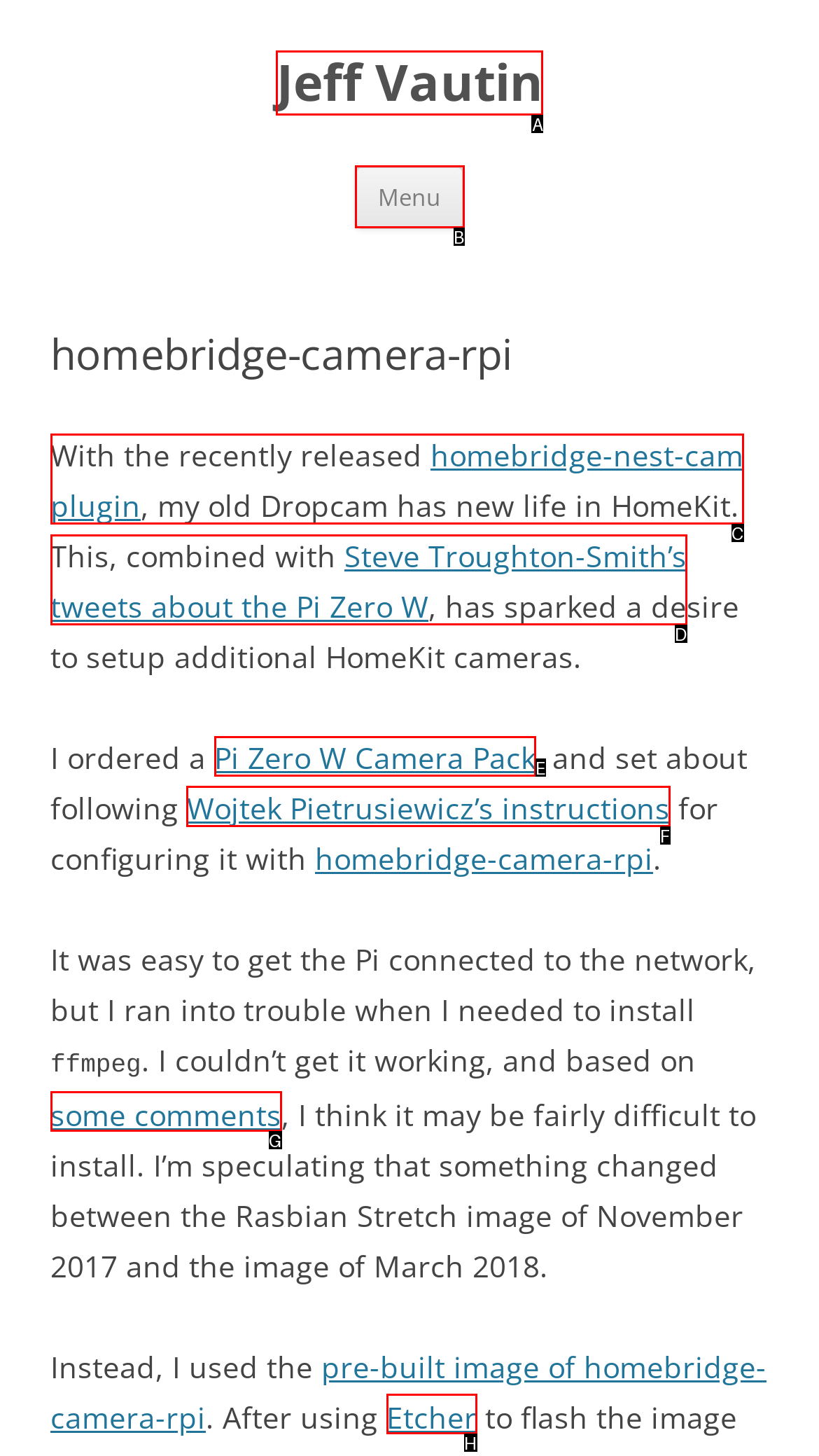Determine which element should be clicked for this task: Check out Wojtek Pietrusiewicz’s instructions
Answer with the letter of the selected option.

F